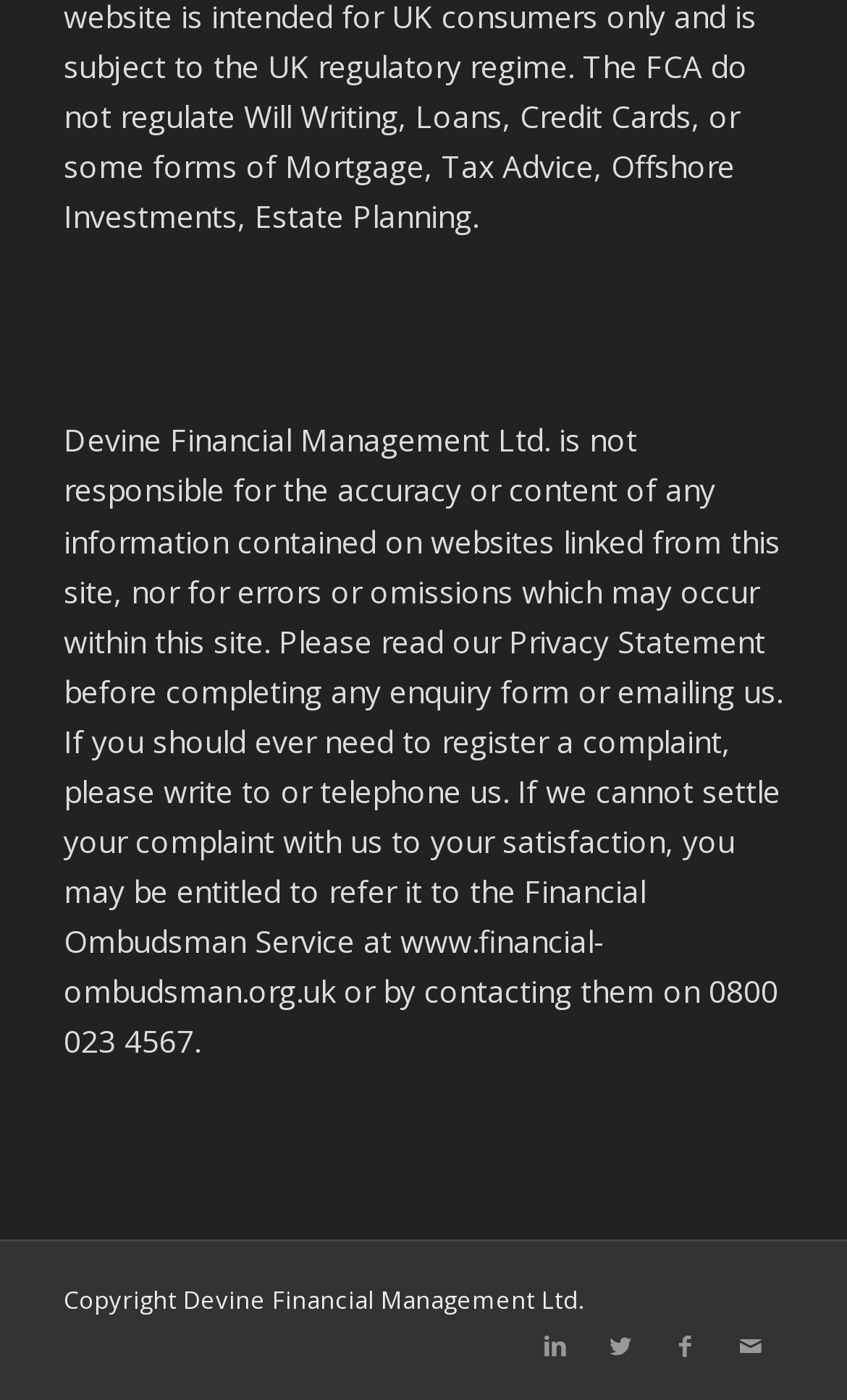What is the copyright information?
Please use the image to deliver a detailed and complete answer.

The static text at the bottom of the page states 'Copyright Devine Financial Management Ltd.', which indicates that the company owns the copyright to the website's content.